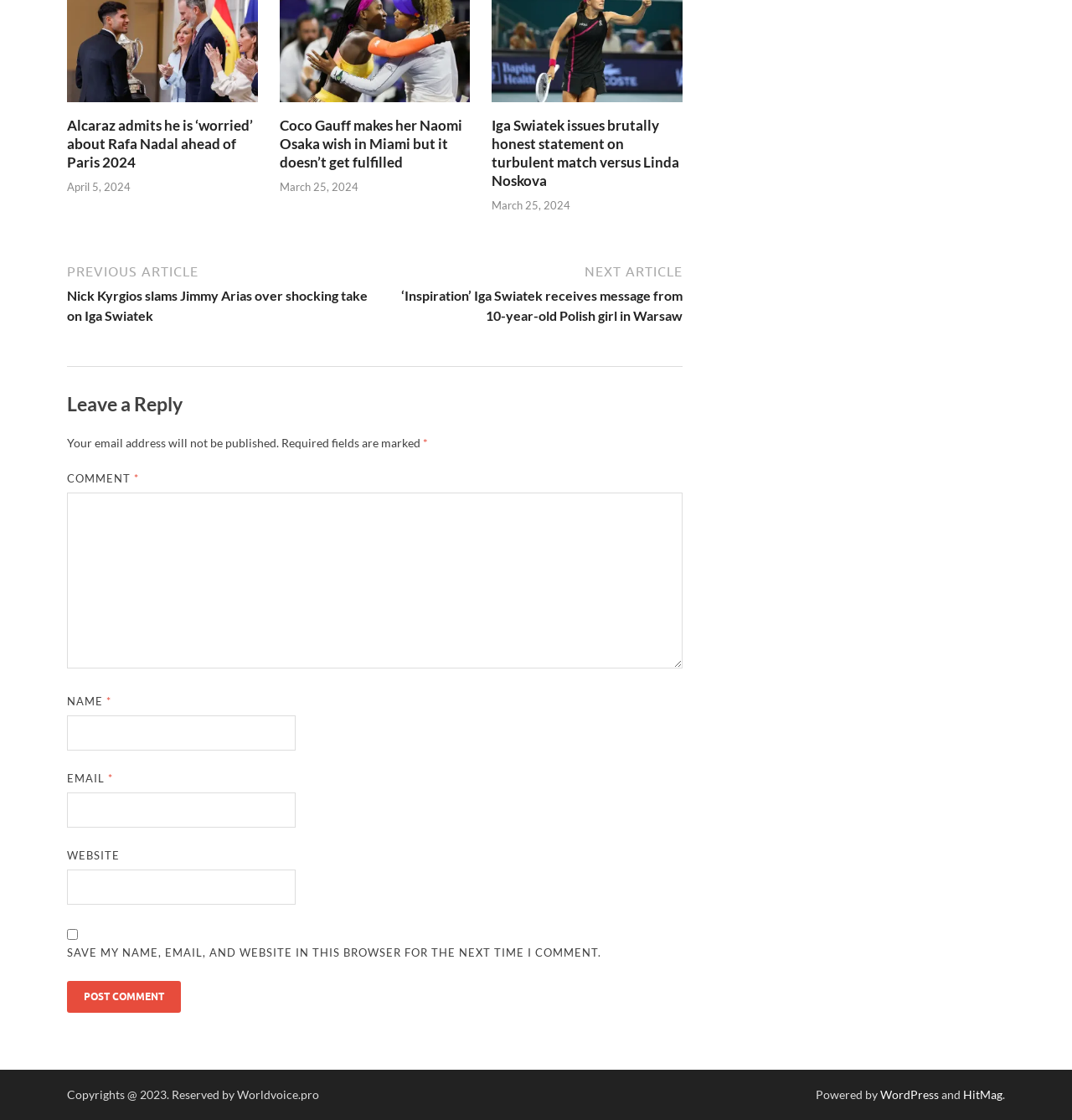Given the element description, predict the bounding box coordinates in the format (top-left x, top-left y, bottom-right x, bottom-right y). Make sure all values are between 0 and 1. Here is the element description: parent_node: COMMENT * name="comment"

[0.062, 0.44, 0.637, 0.597]